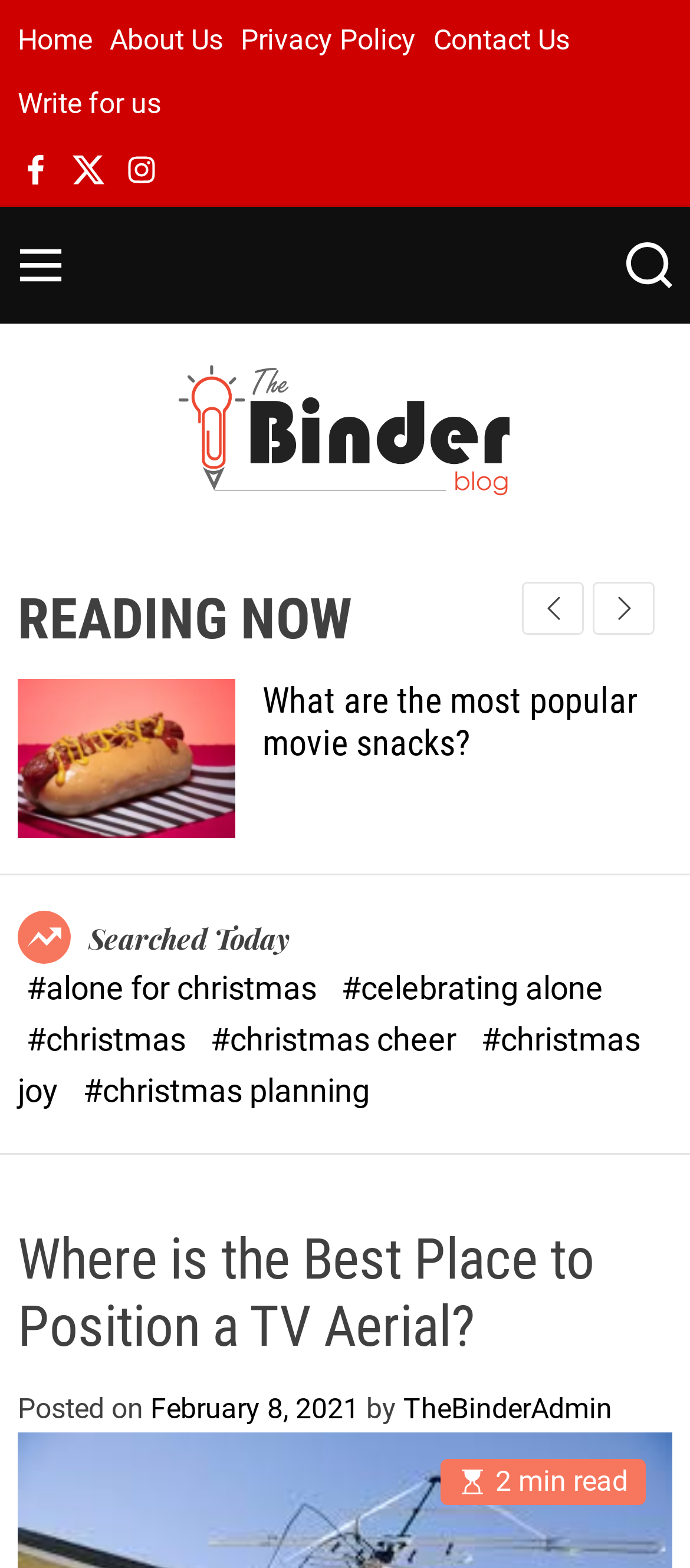Provide a single word or phrase to answer the given question: 
What is the name of the blog?

The Binder Blog